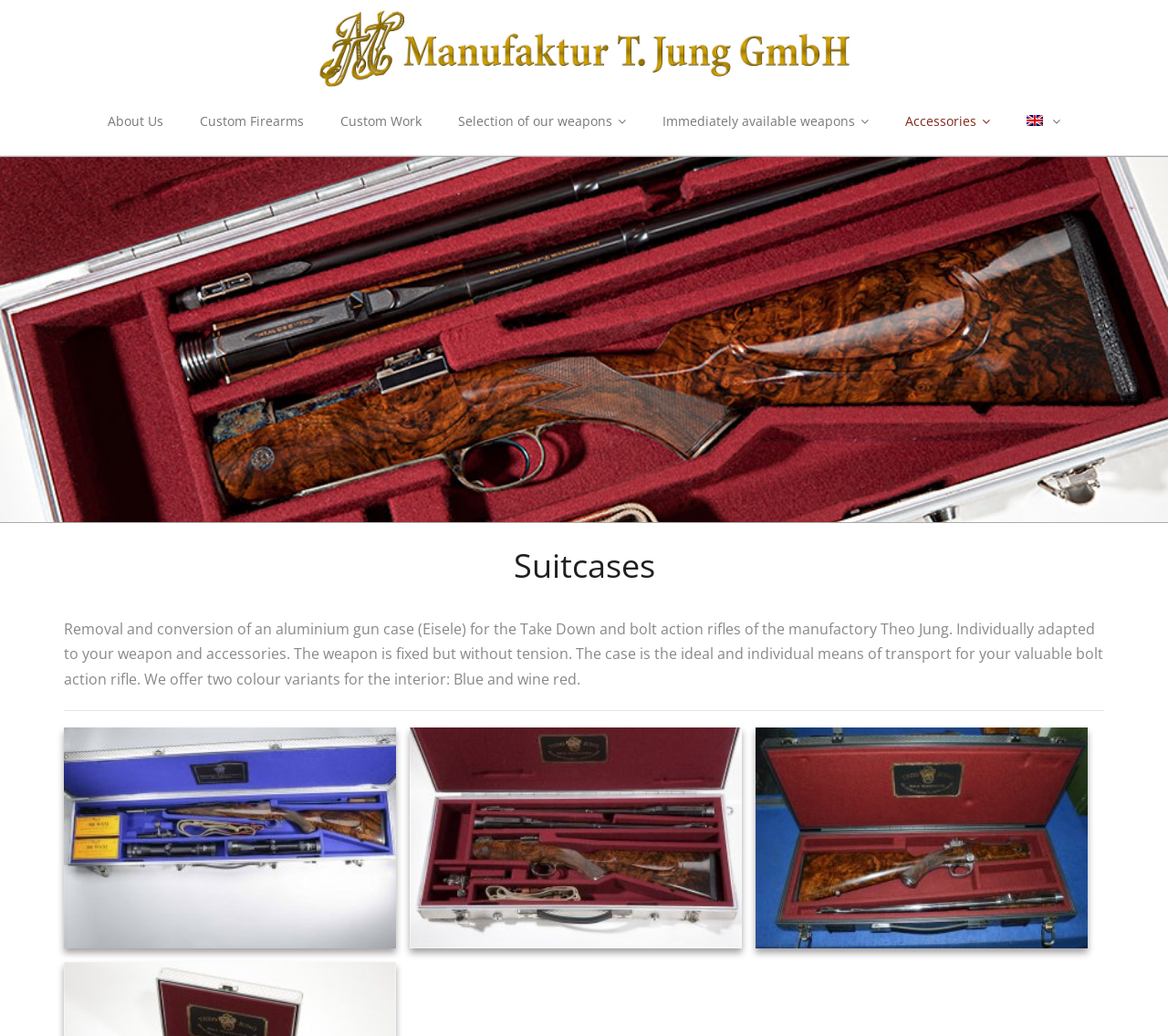Extract the bounding box of the UI element described as: "Accessories".

[0.759, 0.084, 0.863, 0.15]